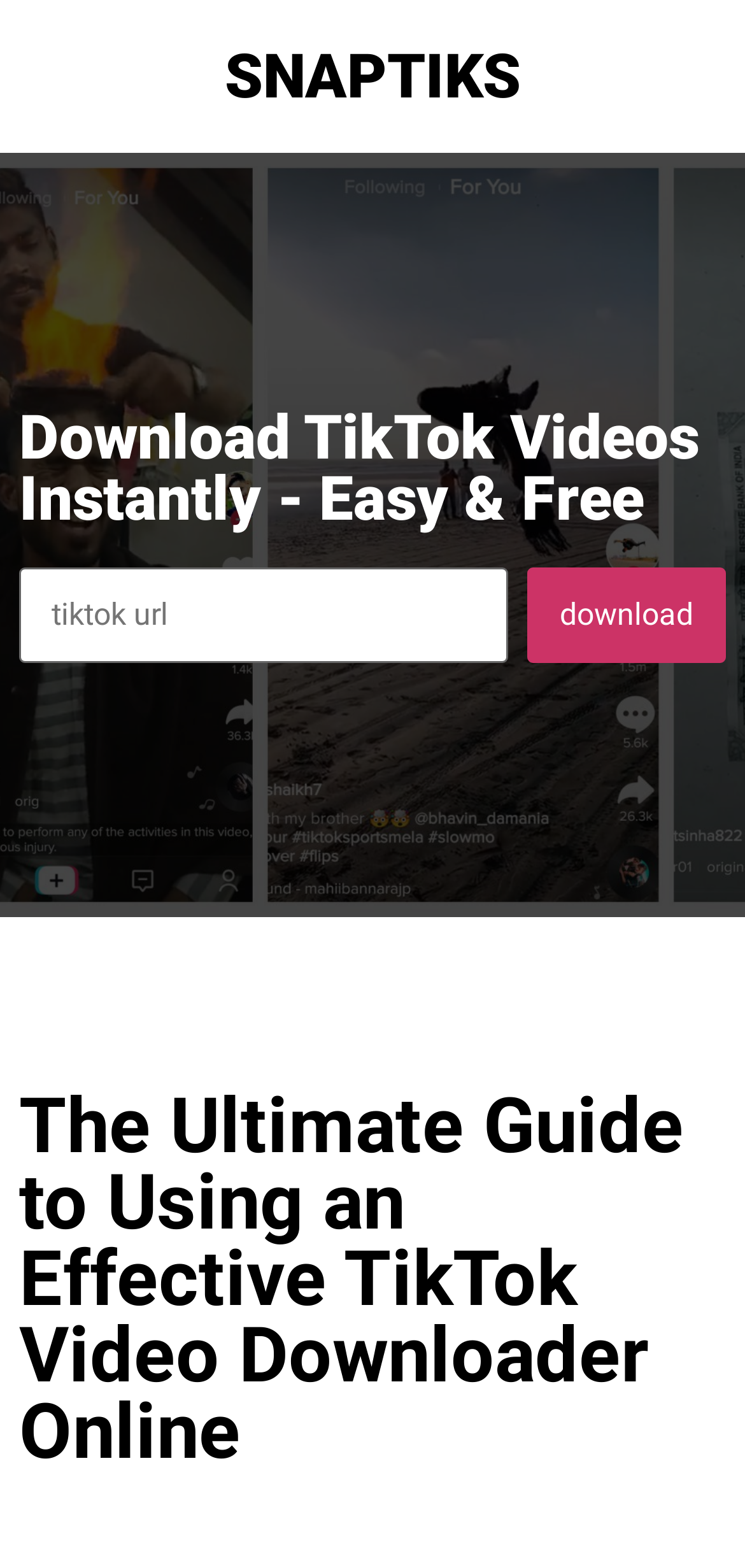Predict the bounding box for the UI component with the following description: "The Millstone".

None